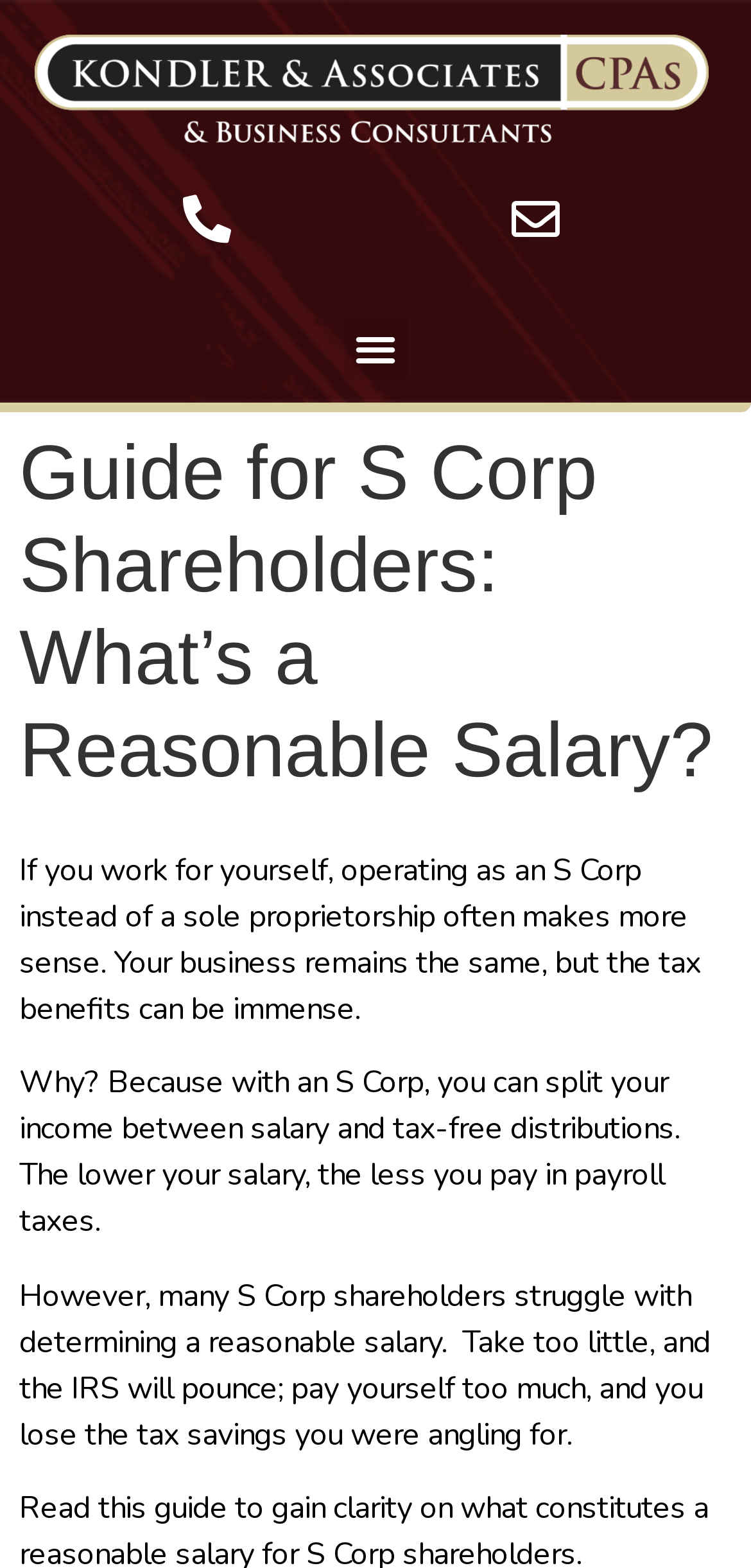Respond to the question below with a concise word or phrase:
What is the benefit of operating as an S Corp?

Tax benefits